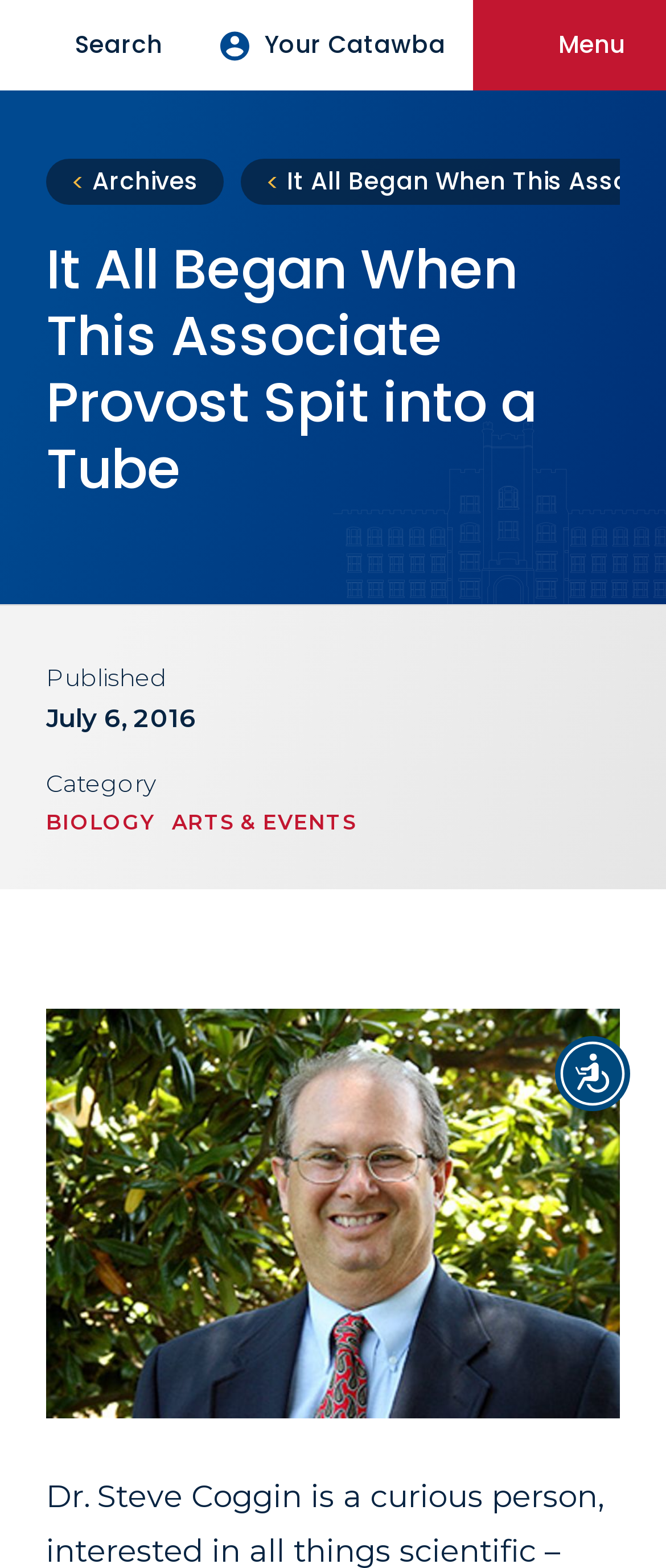What is the date of the article?
Answer the question with a single word or phrase derived from the image.

July 6, 2016